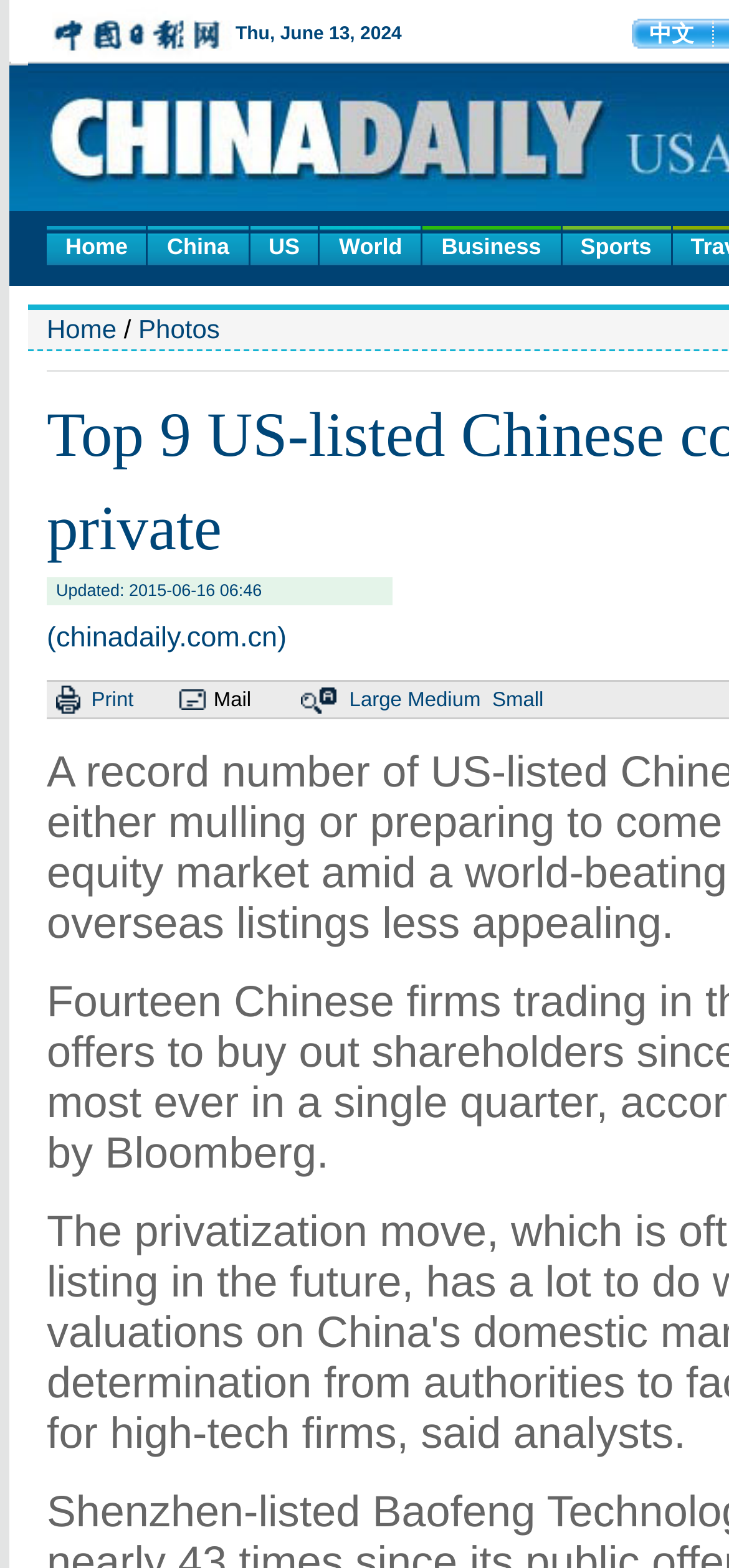Based on the image, please respond to the question with as much detail as possible:
What is the date of the news update?

The heading element with the text 'Updated: 2015-06-16 06:46' indicates the date of the news update.